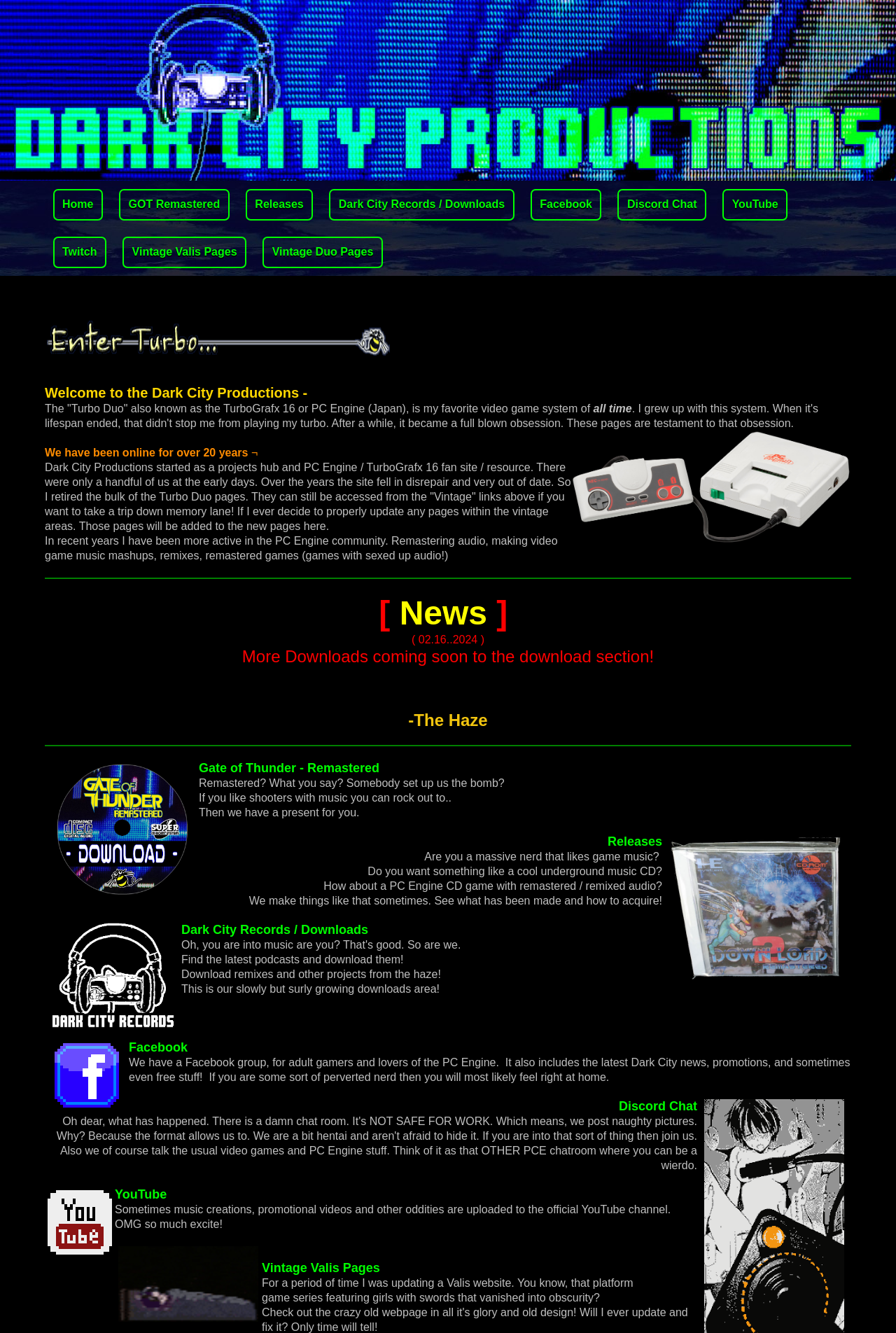Determine the bounding box coordinates for the area that needs to be clicked to fulfill this task: "Click on the 'Home' link". The coordinates must be given as four float numbers between 0 and 1, i.e., [left, top, right, bottom].

[0.07, 0.149, 0.104, 0.158]